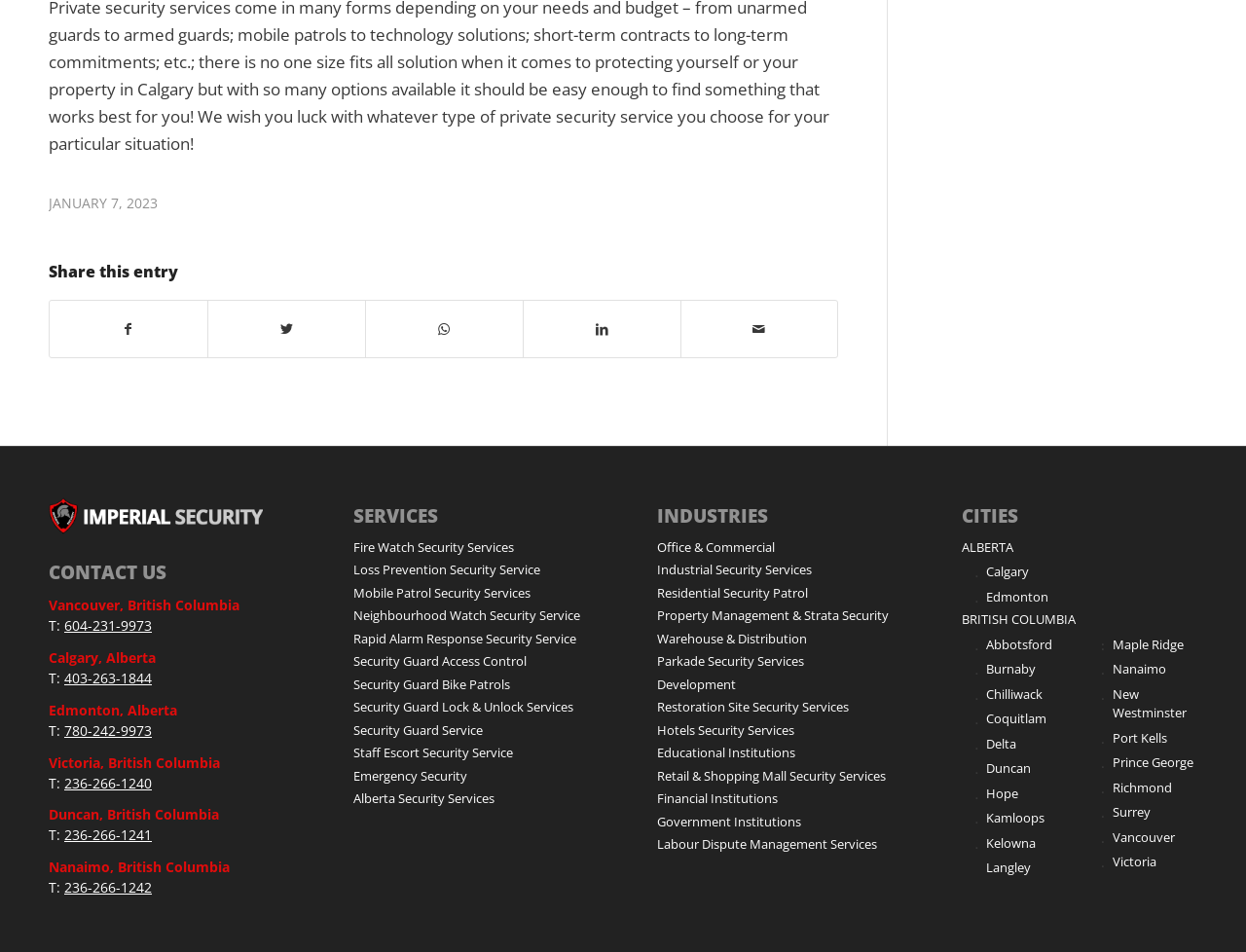What is the company name displayed on the webpage?
Your answer should be a single word or phrase derived from the screenshot.

Imperial Security